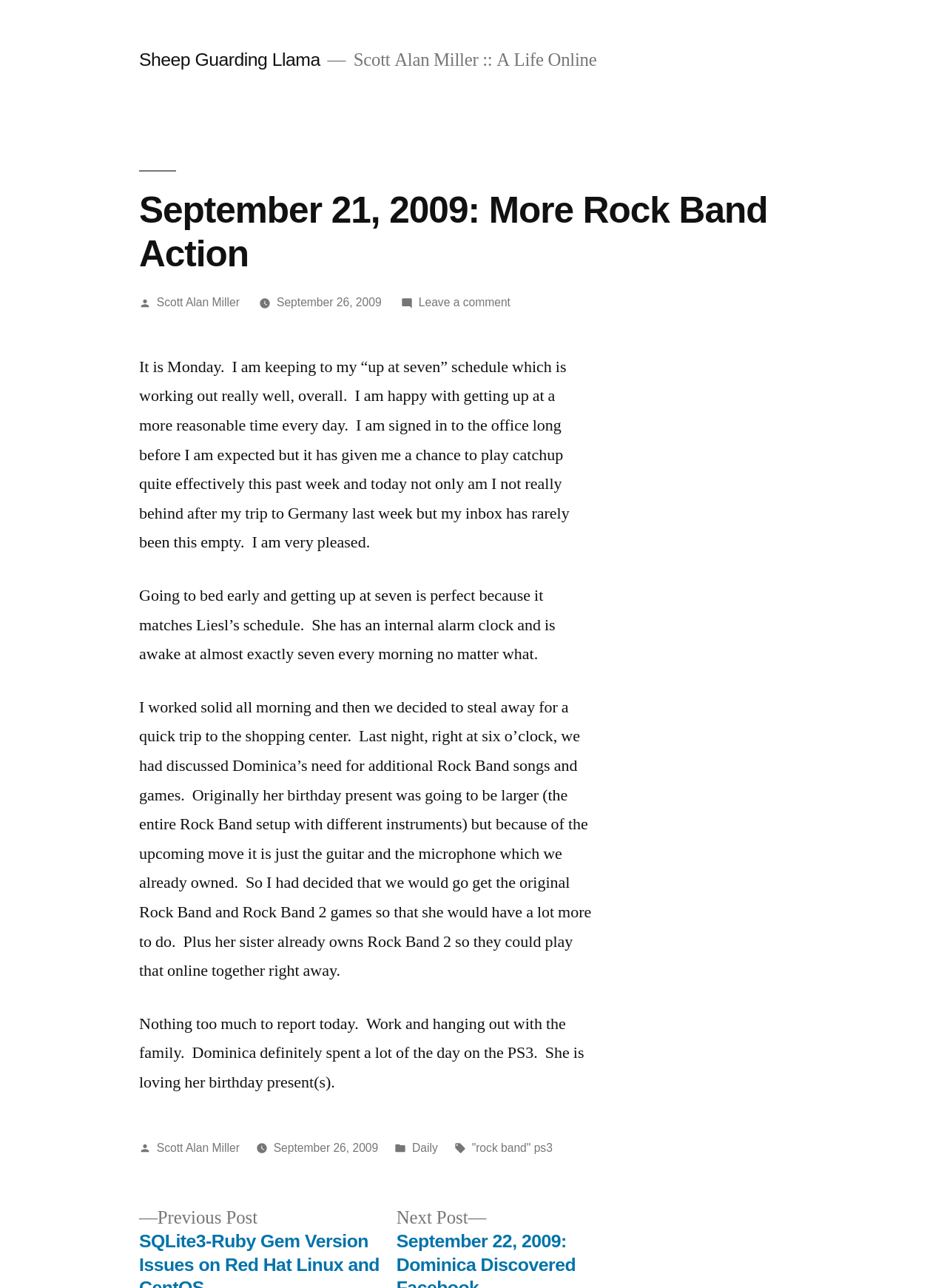Can you determine the bounding box coordinates of the area that needs to be clicked to fulfill the following instruction: "Read the article about Rock Band Action"?

[0.147, 0.277, 0.601, 0.429]